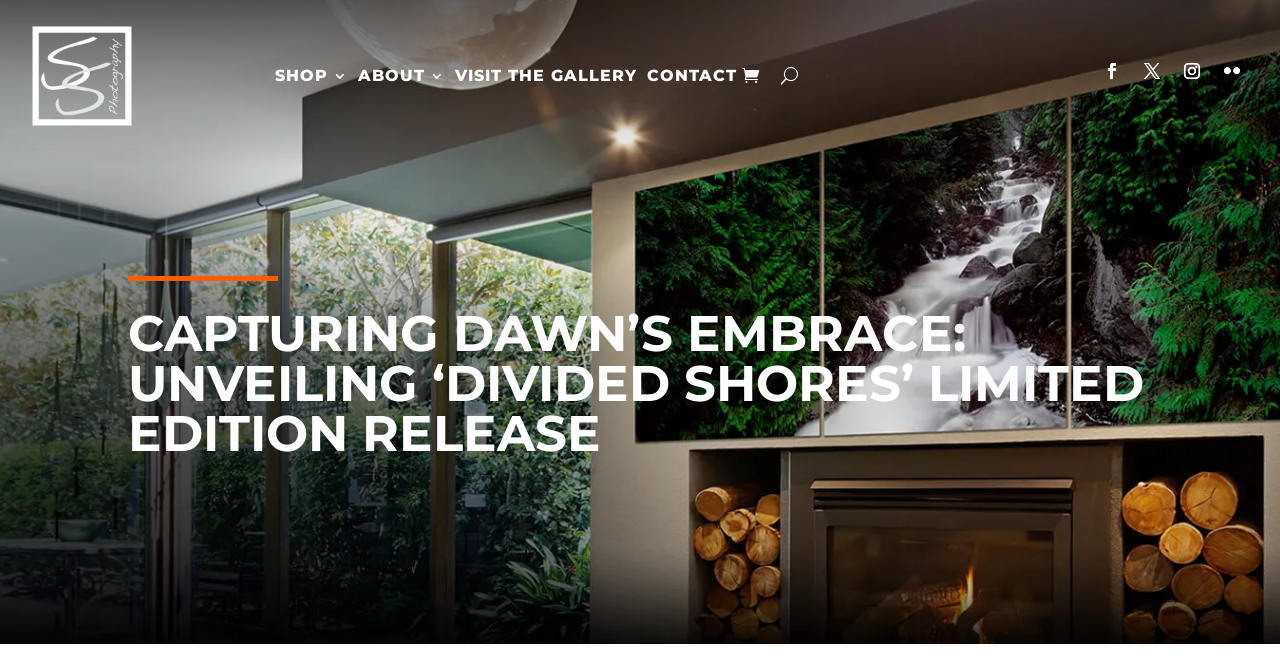Please determine the headline of the webpage and provide its content.

CAPTURING DAWN’S EMBRACE: UNVEILING ‘DIVIDED SHORES’ LIMITED EDITION RELEASE